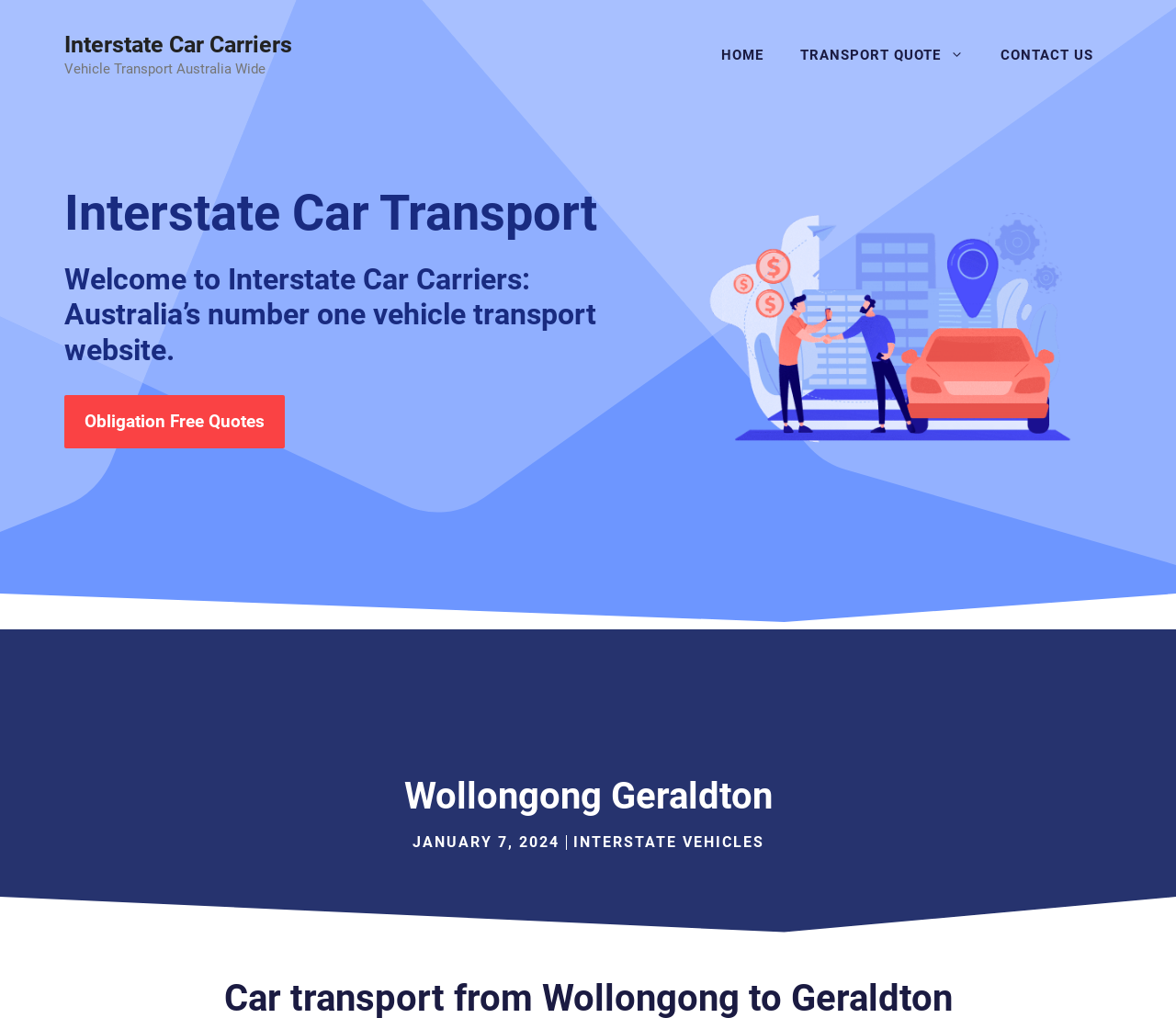Please answer the following query using a single word or phrase: 
What is the location mentioned in the heading?

Wollongong Geraldton